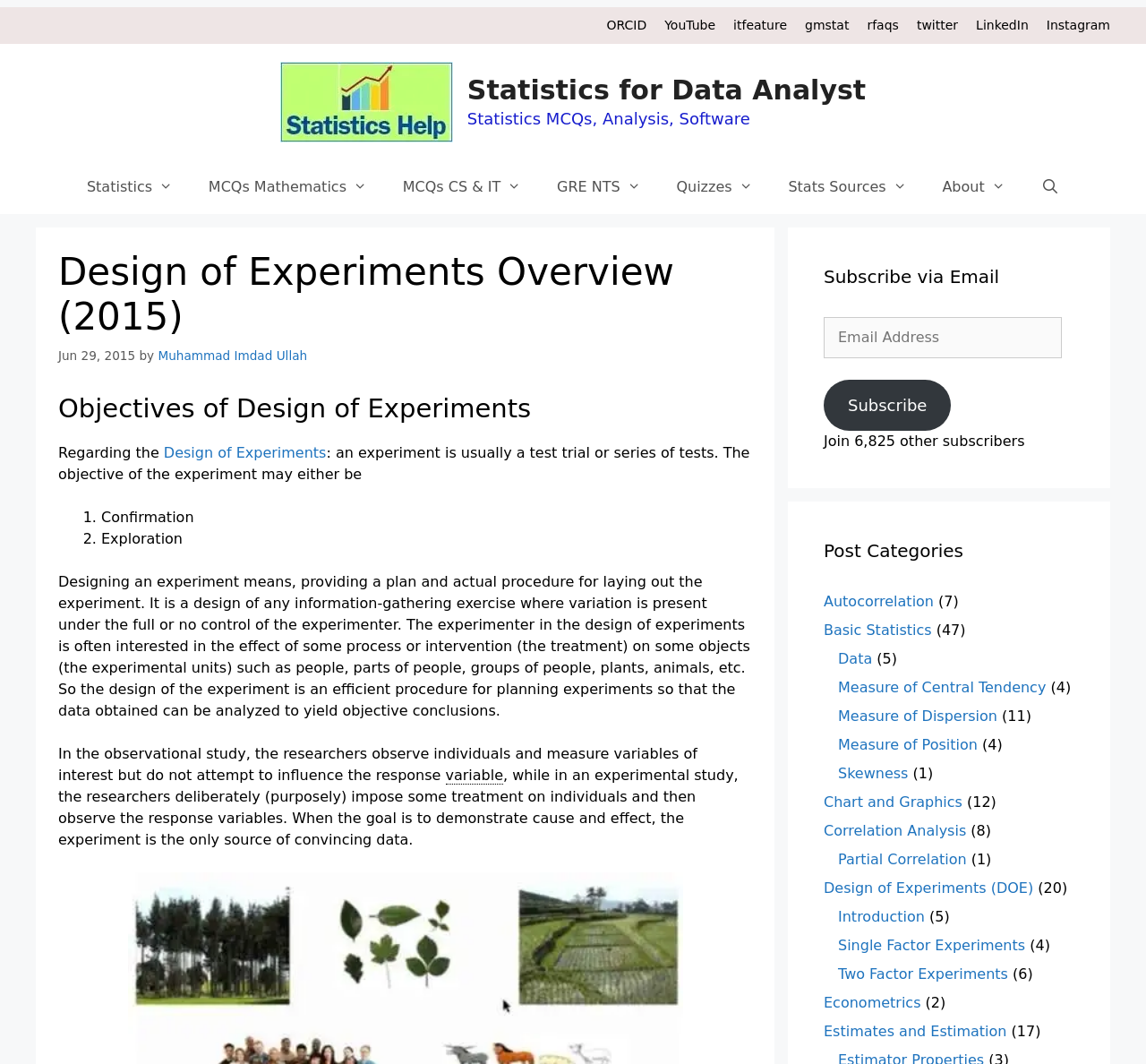Please predict the bounding box coordinates of the element's region where a click is necessary to complete the following instruction: "Open the search bar". The coordinates should be represented by four float numbers between 0 and 1, i.e., [left, top, right, bottom].

[0.893, 0.151, 0.94, 0.201]